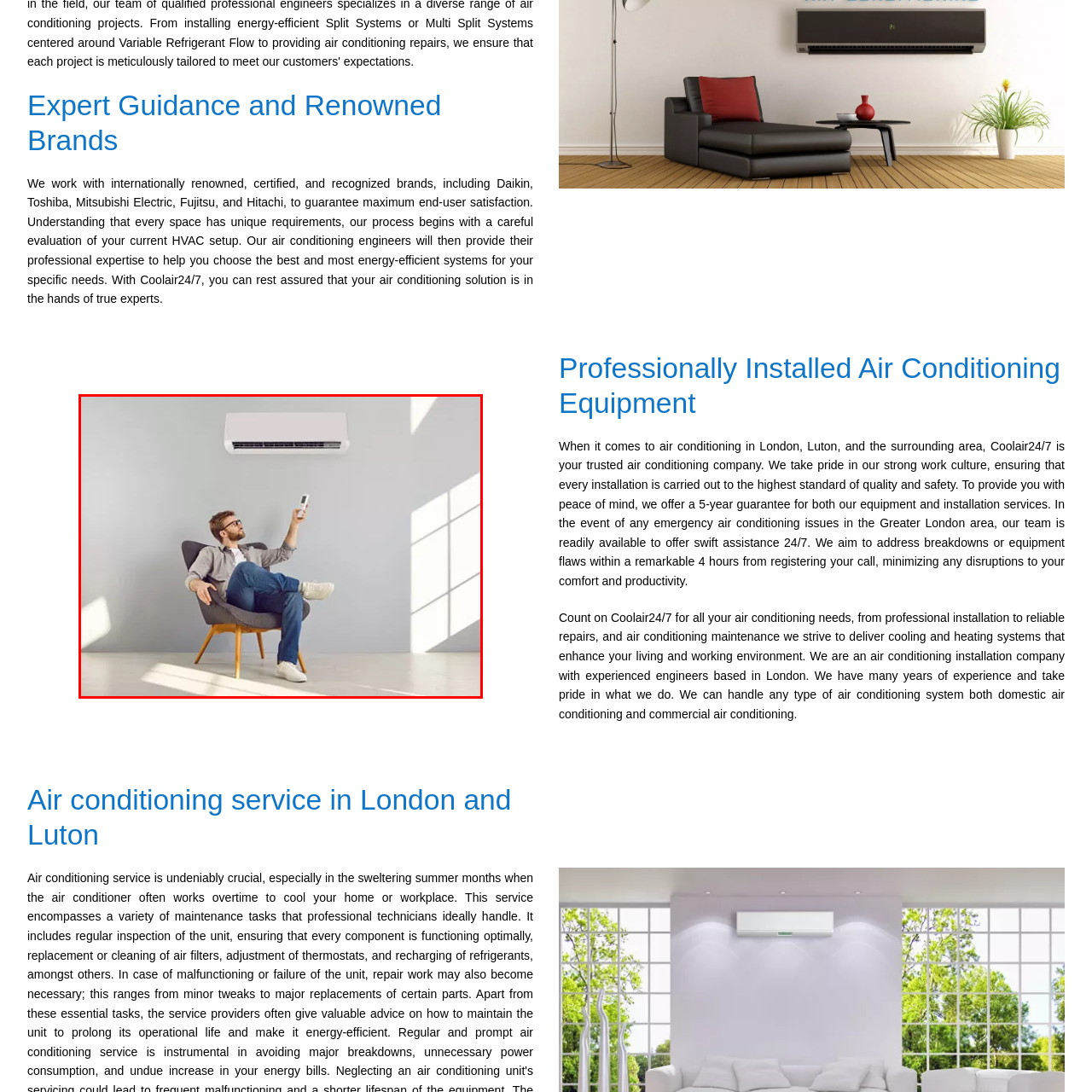Craft a detailed and vivid caption for the image that is highlighted by the red frame.

The image showcases a stylish modern living space, highlighting a comfortable setting with a man seated in a sleek armchair while using a remote control to operate an air conditioning unit mounted on the wall above. Sunlight filters through large windows, casting geometric shadows on the minimalist interior palette, which features soft gray walls and light flooring. This scene epitomizes the ease and comfort that comes with professionally installed air conditioning systems, emphasizing the benefits of maintaining a cool and pleasant environment, especially in urban settings like London. The focus on the user experience reflects the assurance offered by trusted companies like Coolair24/7, which provides expert guidance and installation for optimal HVAC solutions tailored to individual needs.